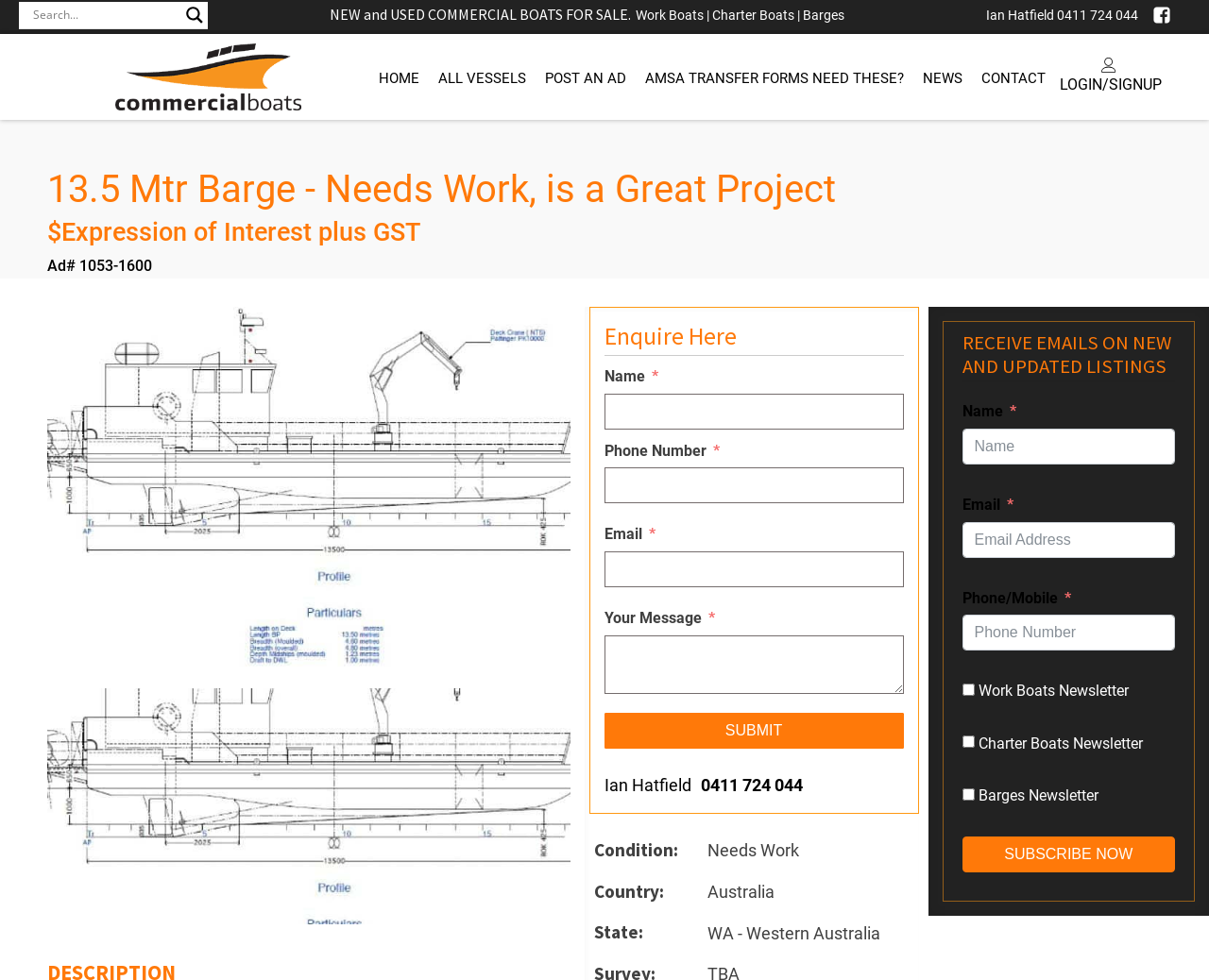Bounding box coordinates are specified in the format (top-left x, top-left y, bottom-right x, bottom-right y). All values are floating point numbers bounded between 0 and 1. Please provide the bounding box coordinate of the region this sentence describes: aria-label="Search input" name="phrase" placeholder="Search..."

[0.027, 0.001, 0.146, 0.028]